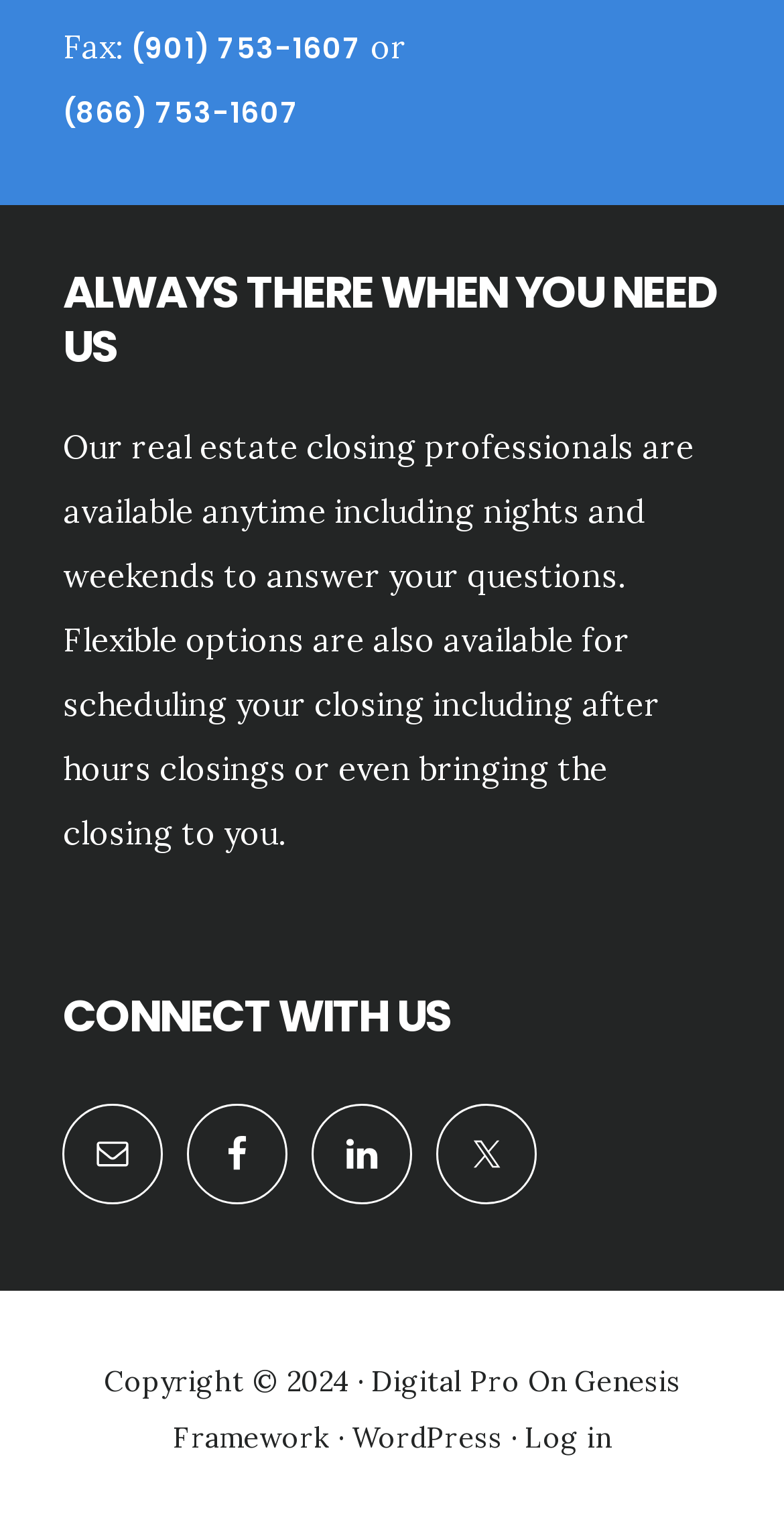Find the bounding box coordinates for the area you need to click to carry out the instruction: "Log in". The coordinates should be four float numbers between 0 and 1, indicated as [left, top, right, bottom].

[0.669, 0.929, 0.779, 0.953]